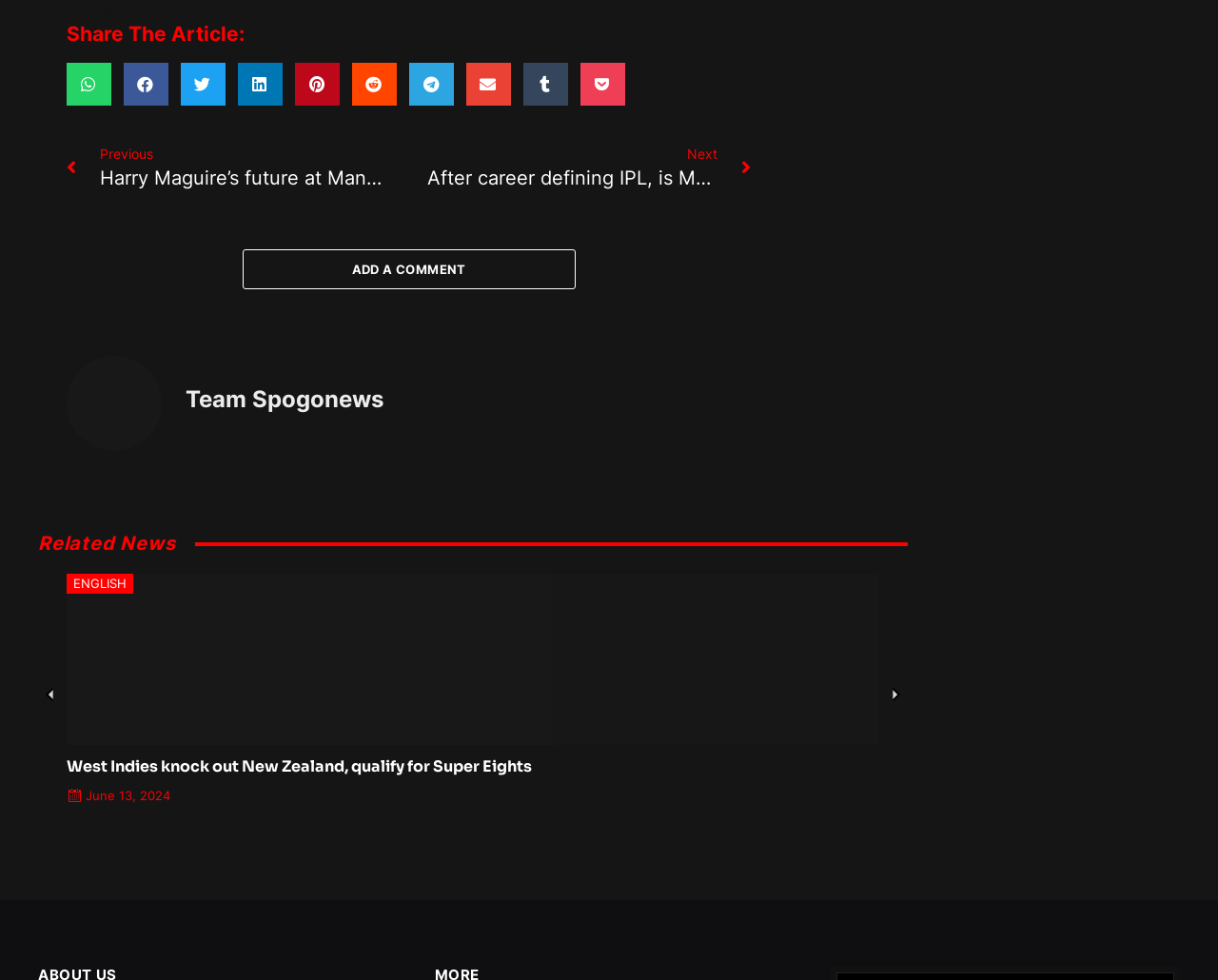What is the name of the team?
Give a single word or phrase as your answer by examining the image.

Team Spogonews